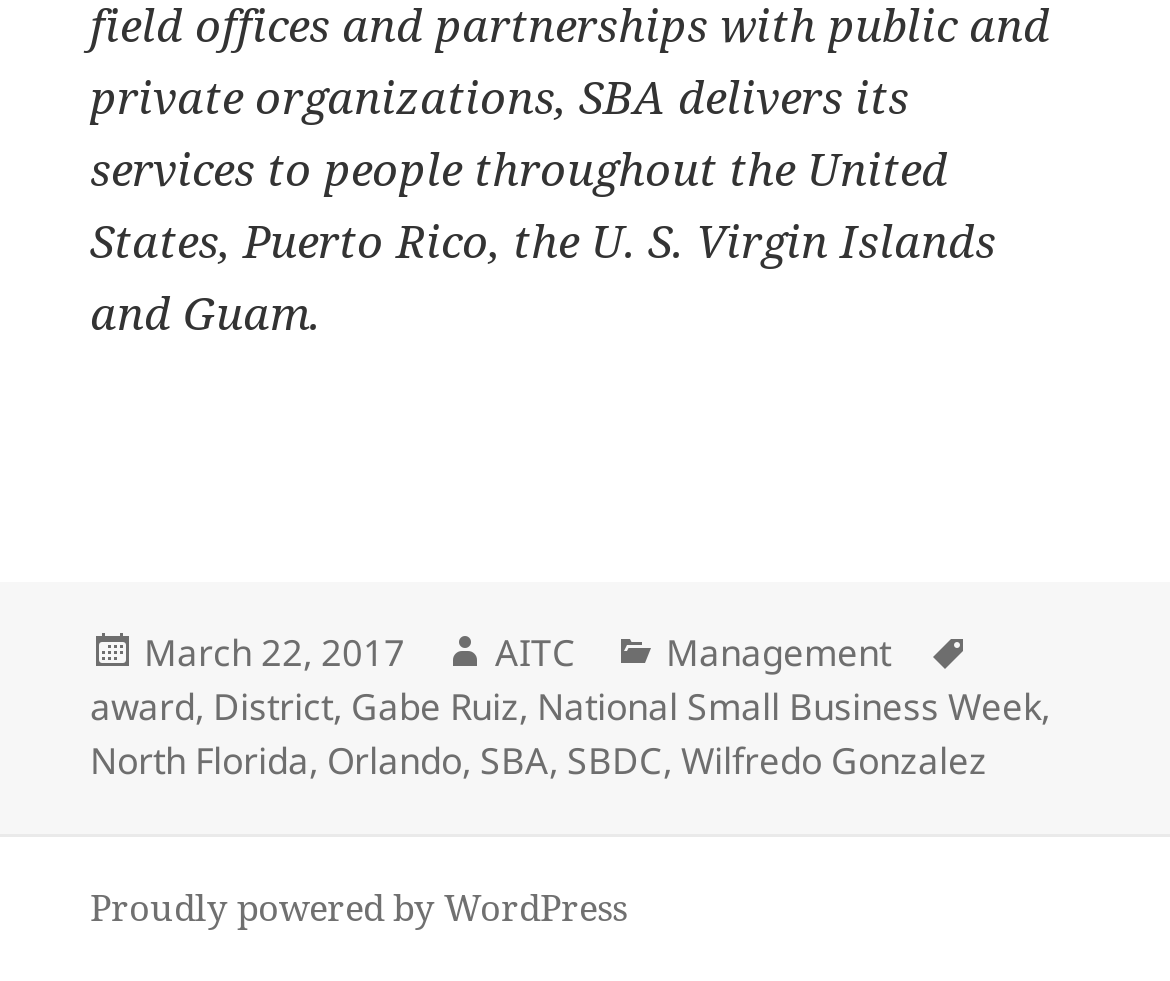Can you find the bounding box coordinates for the element to click on to achieve the instruction: "Read about National Small Business Week"?

[0.459, 0.694, 0.89, 0.749]